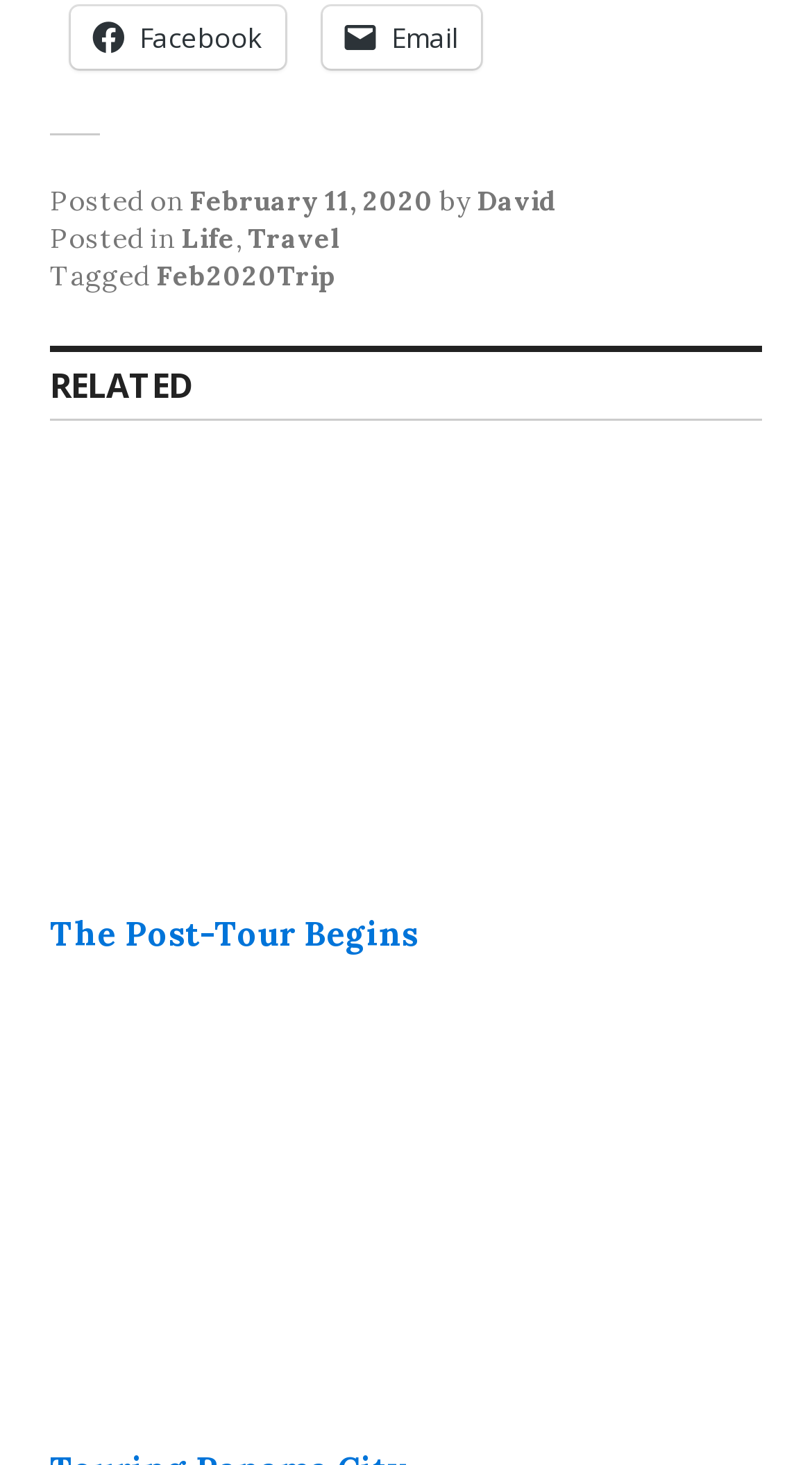What is the date of the post?
Use the information from the screenshot to give a comprehensive response to the question.

I found the date of the post by looking at the footer section of the webpage, where it says 'Posted on February 11, 2020'.